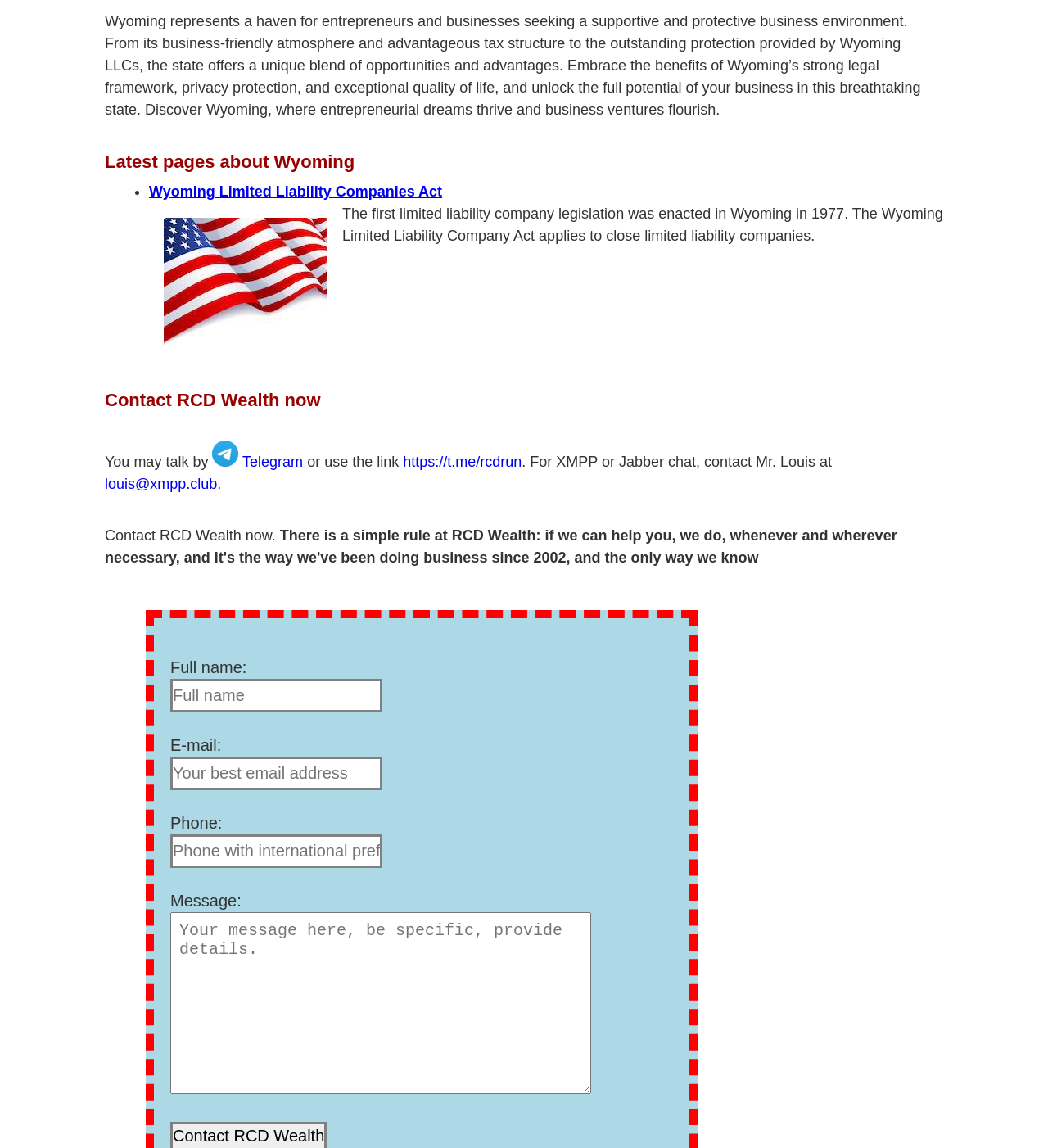Please determine the bounding box coordinates of the clickable area required to carry out the following instruction: "Type your email address". The coordinates must be four float numbers between 0 and 1, represented as [left, top, right, bottom].

[0.162, 0.659, 0.365, 0.689]